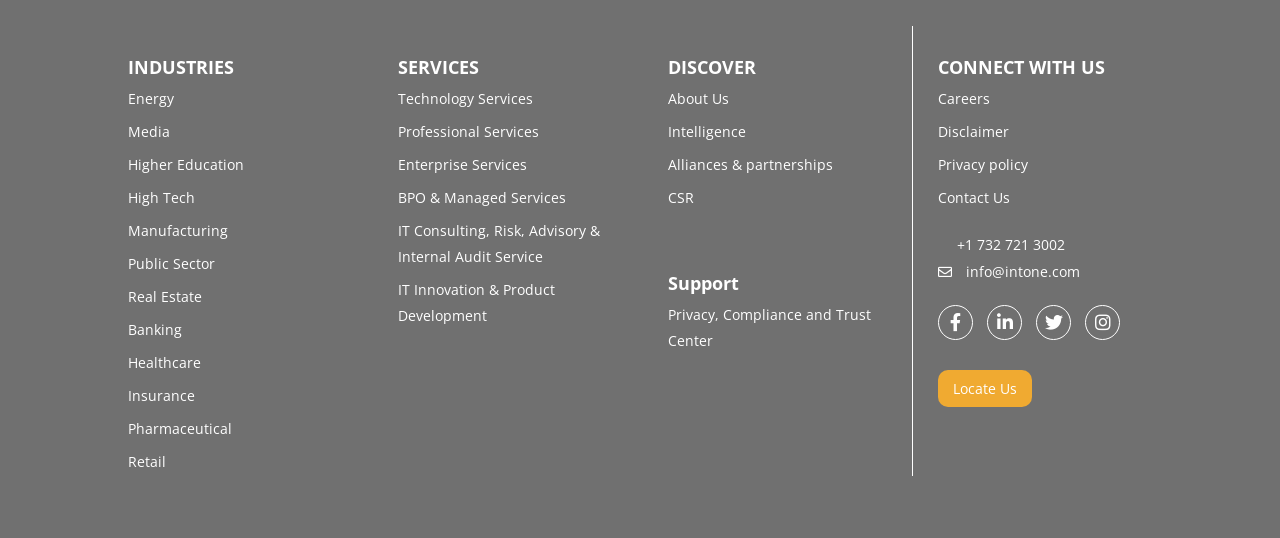Find the bounding box coordinates for the area you need to click to carry out the instruction: "Read the 'DJI Drone Lost Video Data Recovery Software and Steps' news". The coordinates should be four float numbers between 0 and 1, indicated as [left, top, right, bottom].

None